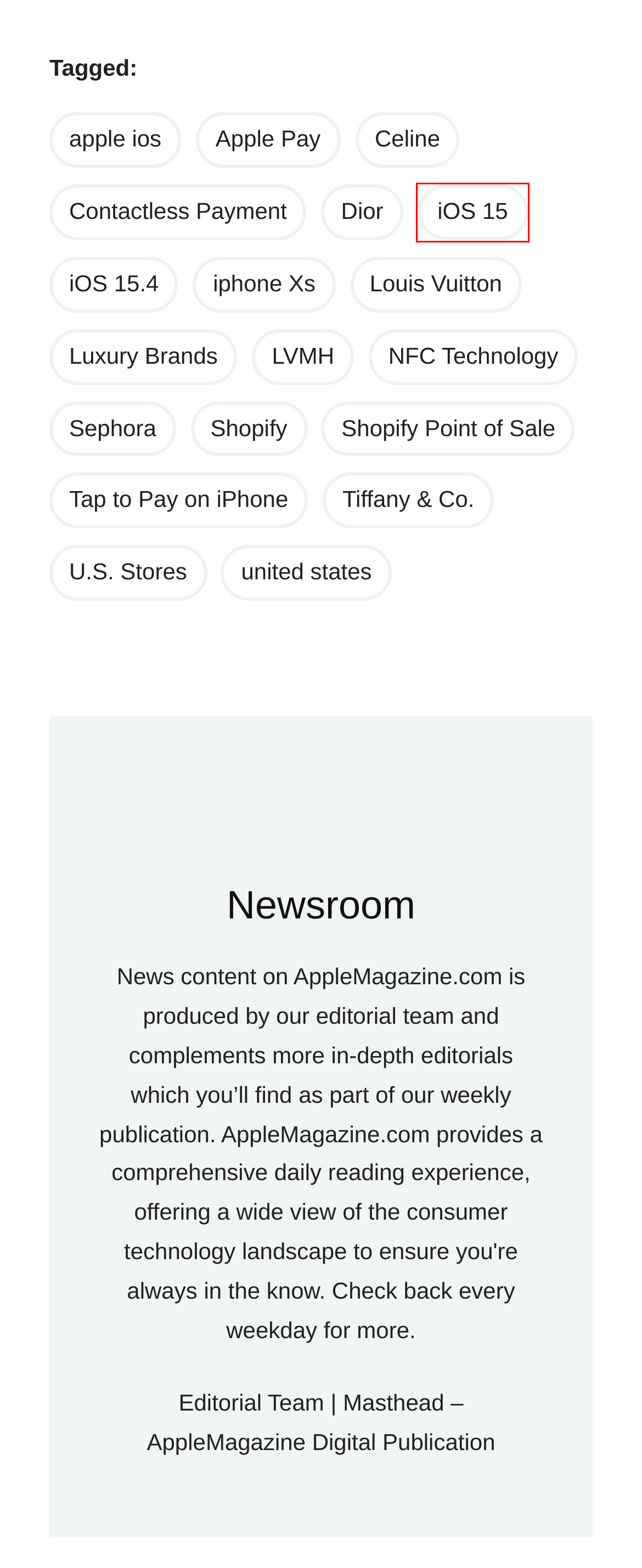Analyze the webpage screenshot with a red bounding box highlighting a UI element. Select the description that best matches the new webpage after clicking the highlighted element. Here are the options:
A. Inside the Newsroom: Insights, Updates & More
B. Tiffany & Co. Archives - AppleMagazine
C. iOS 15 Archives - AppleMagazine
D. Luxury Brands Archives - AppleMagazine
E. iOS 15.4 Archives - AppleMagazine
F. iphone Xs Archives - AppleMagazine
G. Louis Vuitton Archives - AppleMagazine
H. Celine Archives - AppleMagazine

C